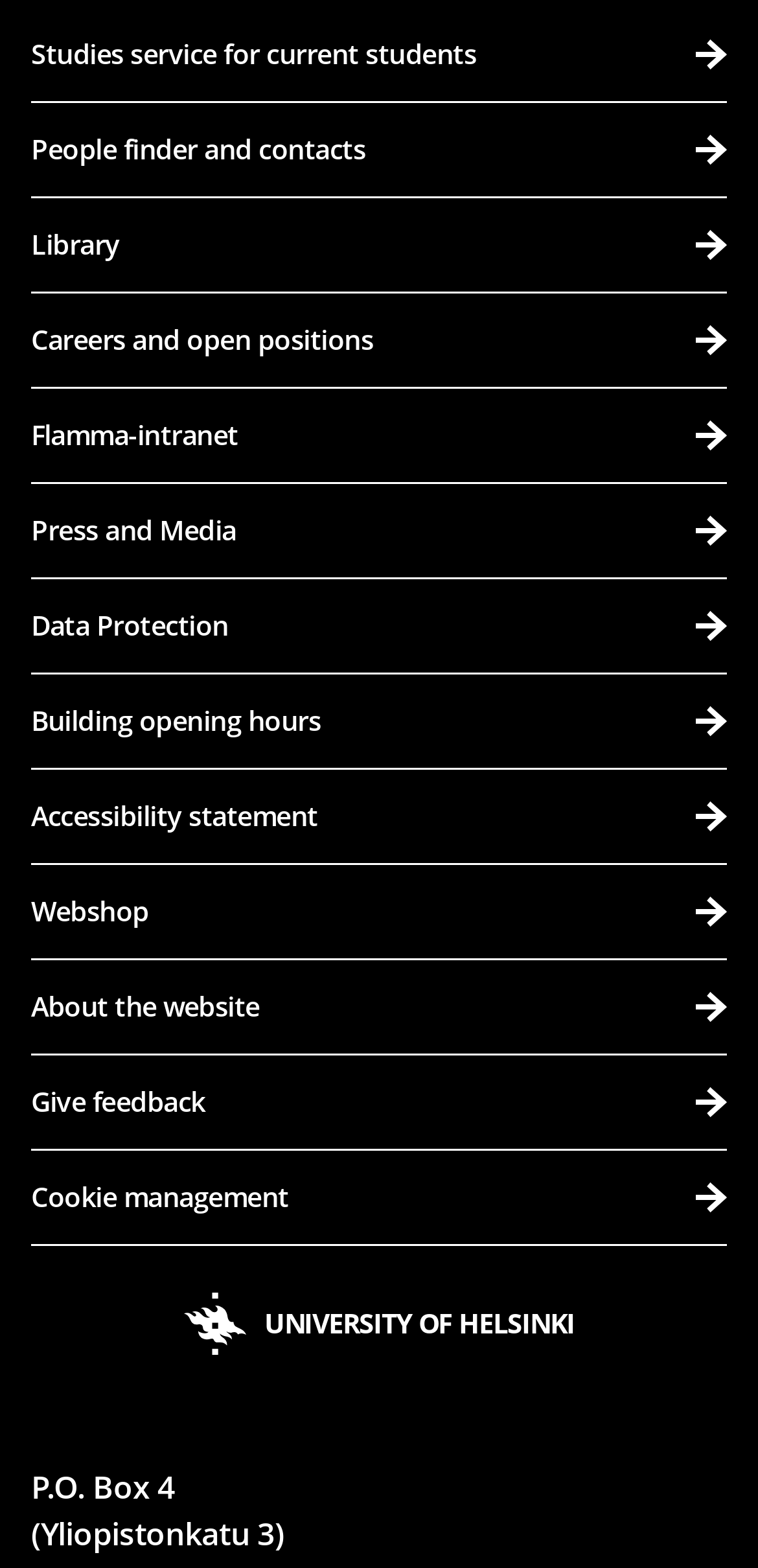Determine the bounding box coordinates of the clickable region to follow the instruction: "Give feedback on the website".

[0.041, 0.673, 0.959, 0.734]